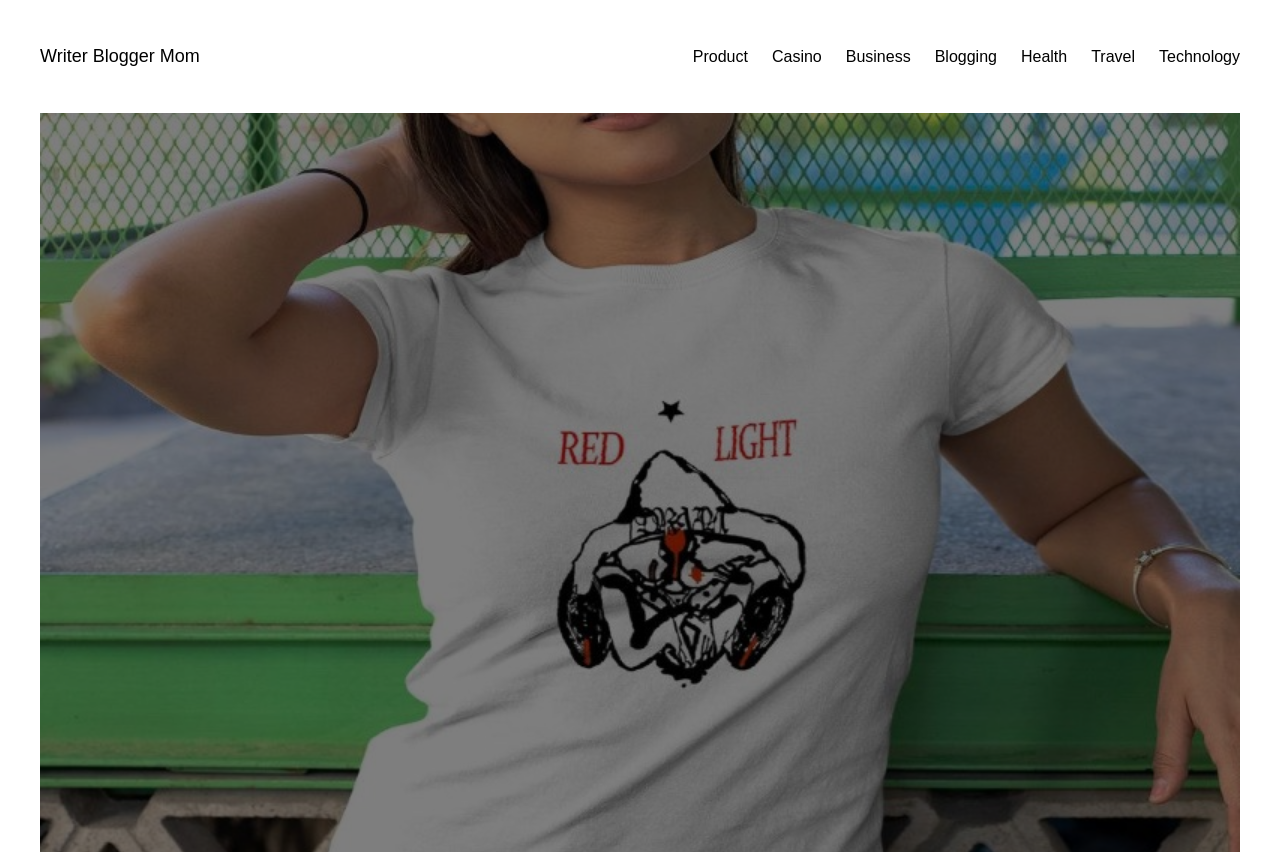Refer to the image and provide a thorough answer to this question:
What is the last category on the website?

By examining the links on the webpage, I found that the last category is Technology, which is located at the bottom-right corner of the category links.